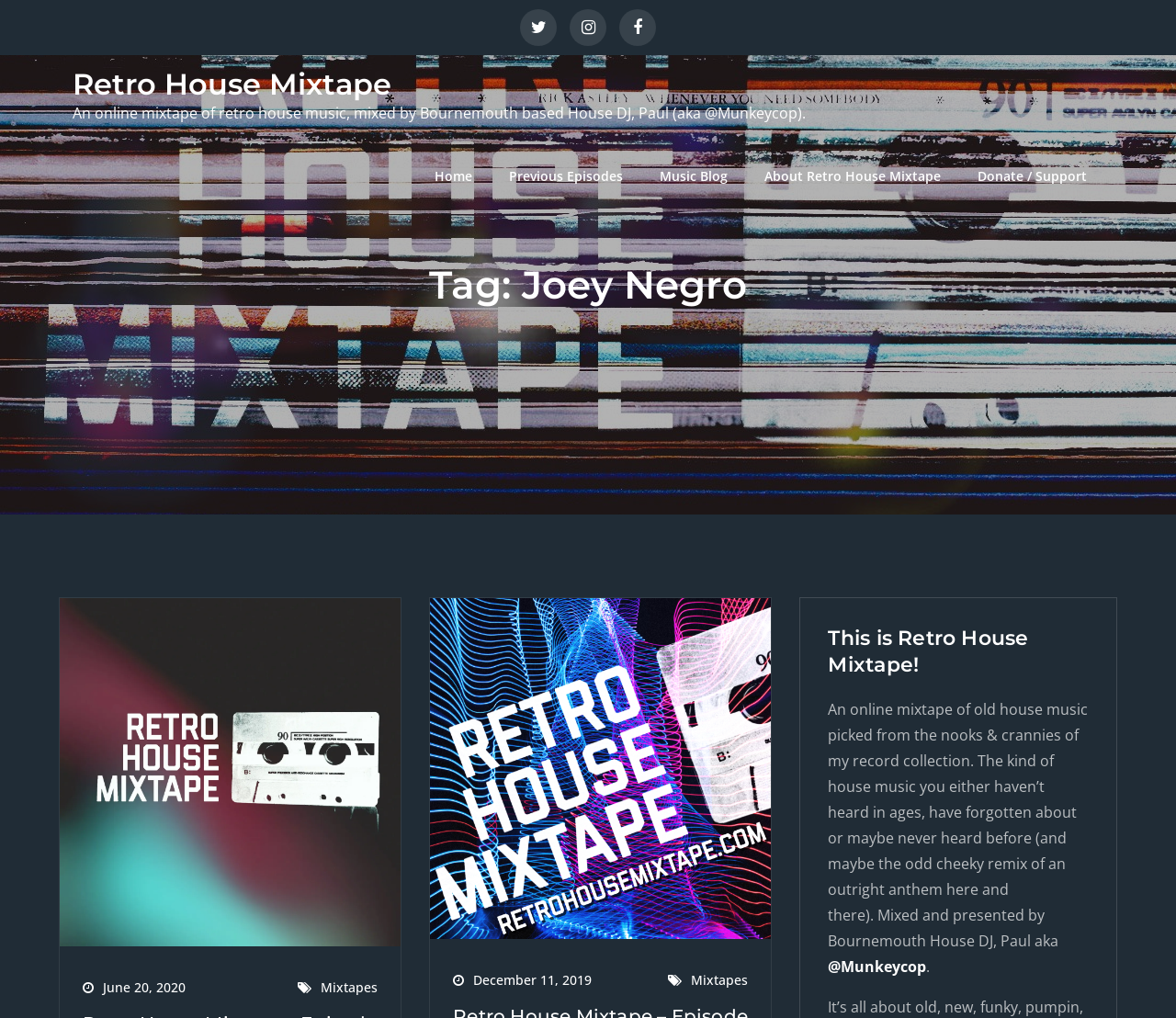What is the name of the author of the music blog? Refer to the image and provide a one-word or short phrase answer.

@Munkeycop